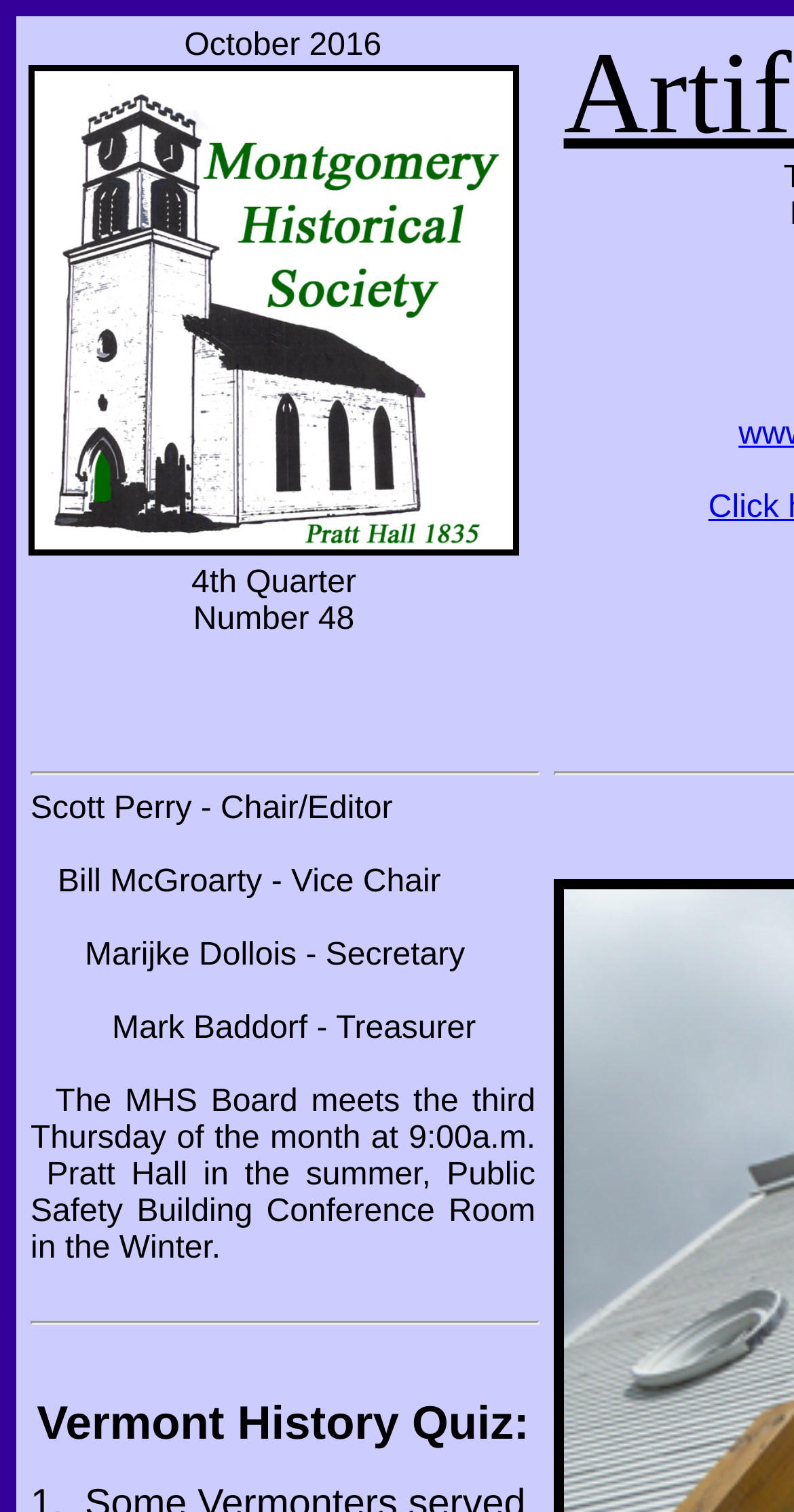Summarize the contents and layout of the webpage in detail.

The webpage appears to be a newsletter or publication from the MHSNews, with the title "October 2016 4th Quarter Number 48" prominently displayed at the top. Below the title, there is a horizontal separator line. 

Underneath the separator, there are three lines of text, each listing an officer's name and position: Bill McGroarty as Vice Chair, Marijke Dollois as Secretary, and Mark Baddorf as Treasurer. These lines are aligned to the left and are stacked vertically.

Following the officer listings, there is a paragraph of text that describes the meeting schedule of the MHS Board, stating that they meet on the third Thursday of the month at 9:00 a.m. at either Pratt Hall in the summer or the Public Safety Building Conference Room in the winter.

Another horizontal separator line is placed below the meeting schedule paragraph. At the bottom of the page, there is a heading titled "Vermont History Quiz:".